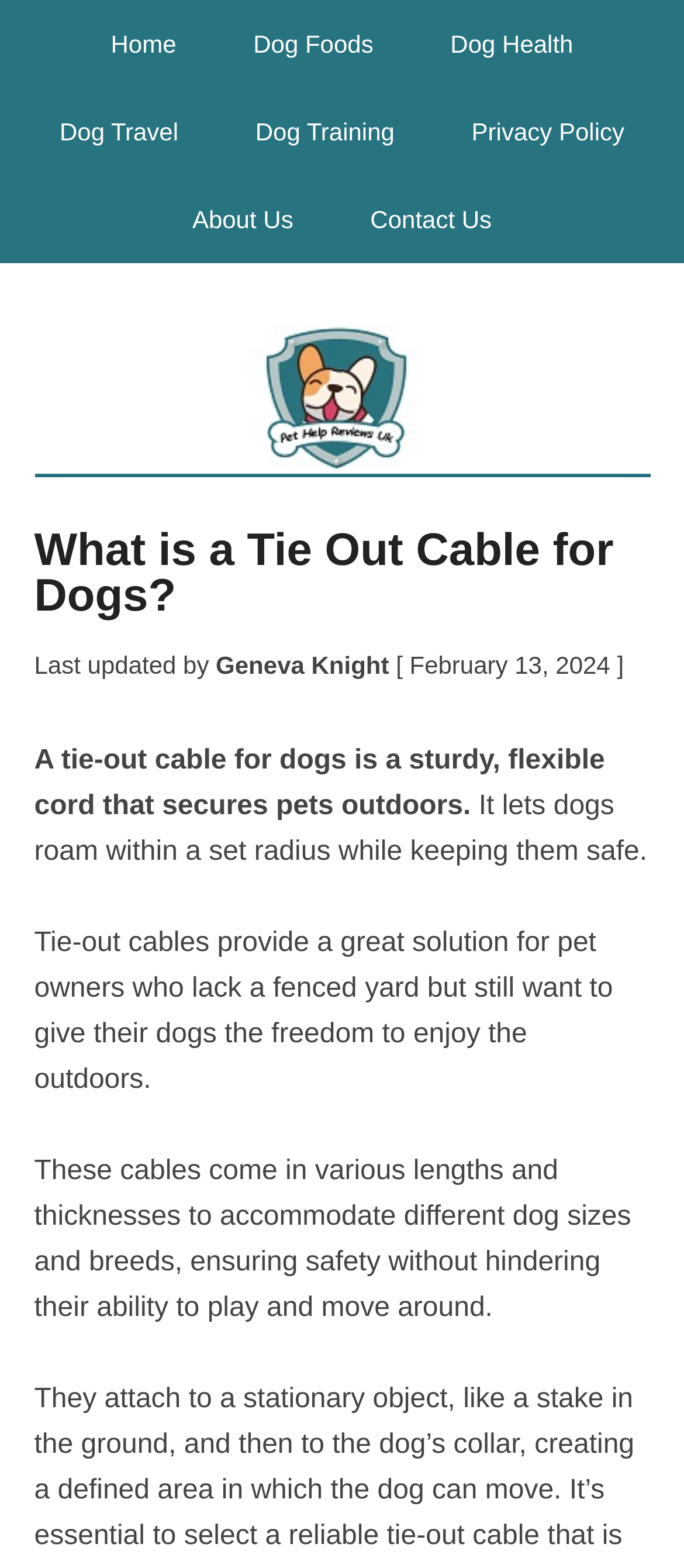Identify the first-level heading on the webpage and generate its text content.

What is a Tie Out Cable for Dogs?